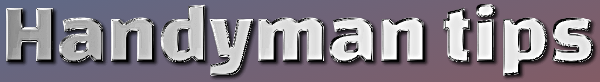What type of font is used for the title?
Please provide a comprehensive answer based on the contents of the image.

The text 'Handyman tips' is designed to capture attention, and the use of a stylish font suggests that the title is meant to be visually appealing and attention-grabbing, which is suitable for a title or logo for content related to home improvement, DIY projects, or maintenance advice.